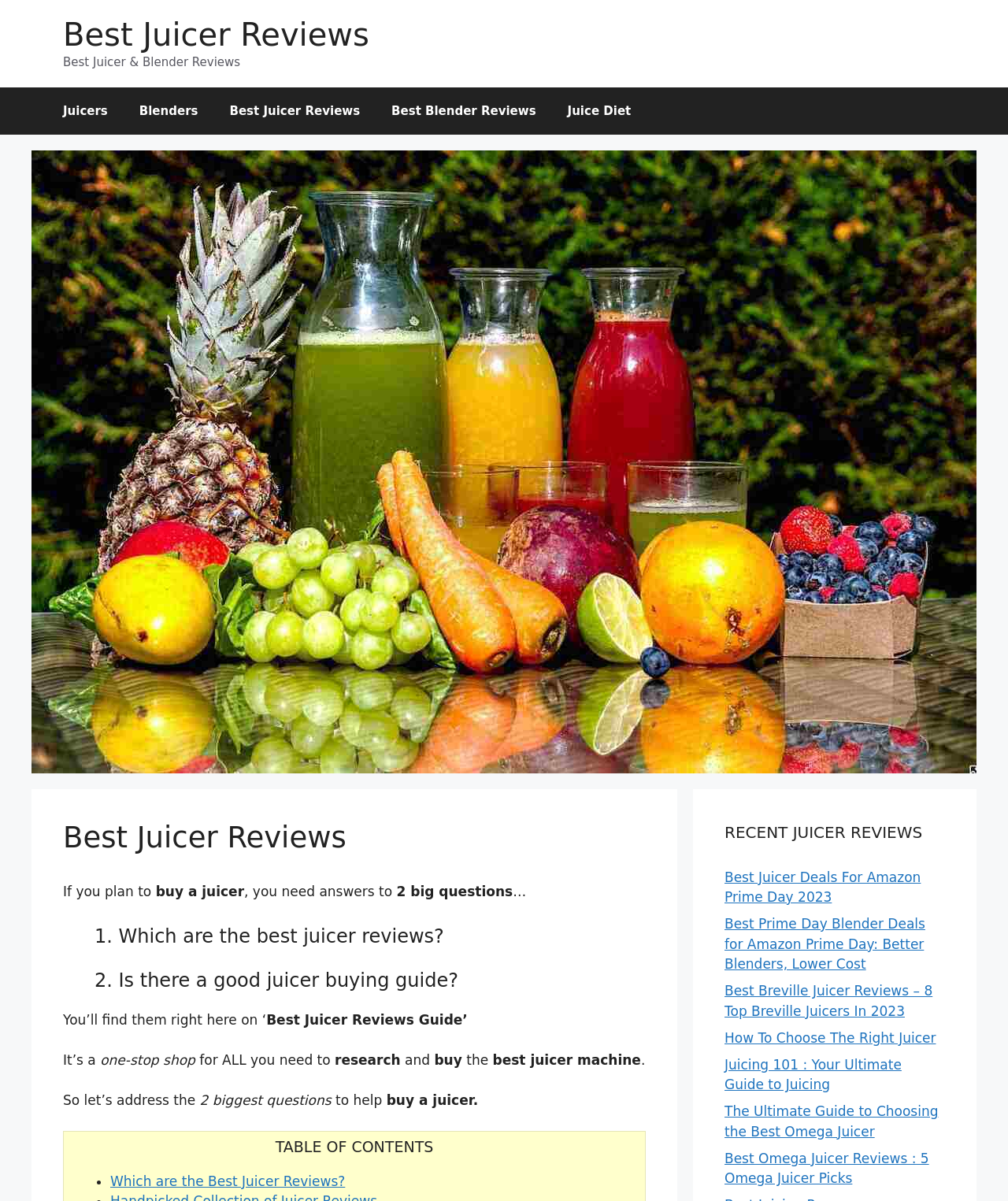Determine the bounding box for the described HTML element: "Juice Diet". Ensure the coordinates are four float numbers between 0 and 1 in the format [left, top, right, bottom].

[0.547, 0.072, 0.642, 0.112]